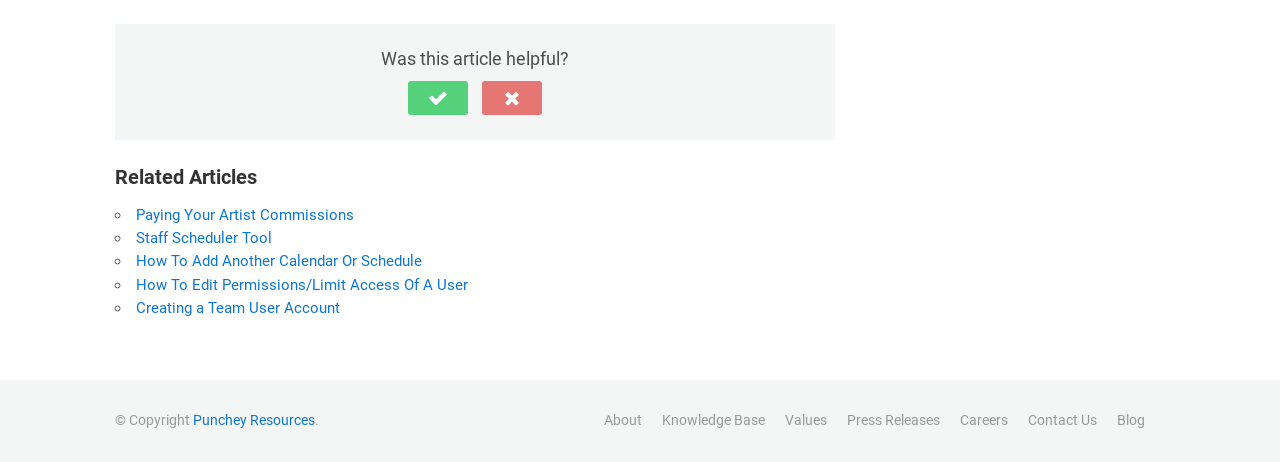Could you indicate the bounding box coordinates of the region to click in order to complete this instruction: "Contact us".

[0.803, 0.892, 0.857, 0.927]